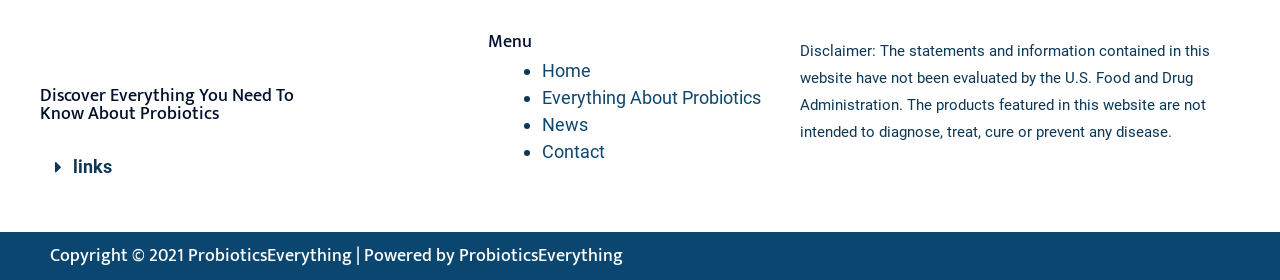From the screenshot, find the bounding box of the UI element matching this description: "Everything About Probiotics". Supply the bounding box coordinates in the form [left, top, right, bottom], each a float between 0 and 1.

[0.423, 0.31, 0.595, 0.385]